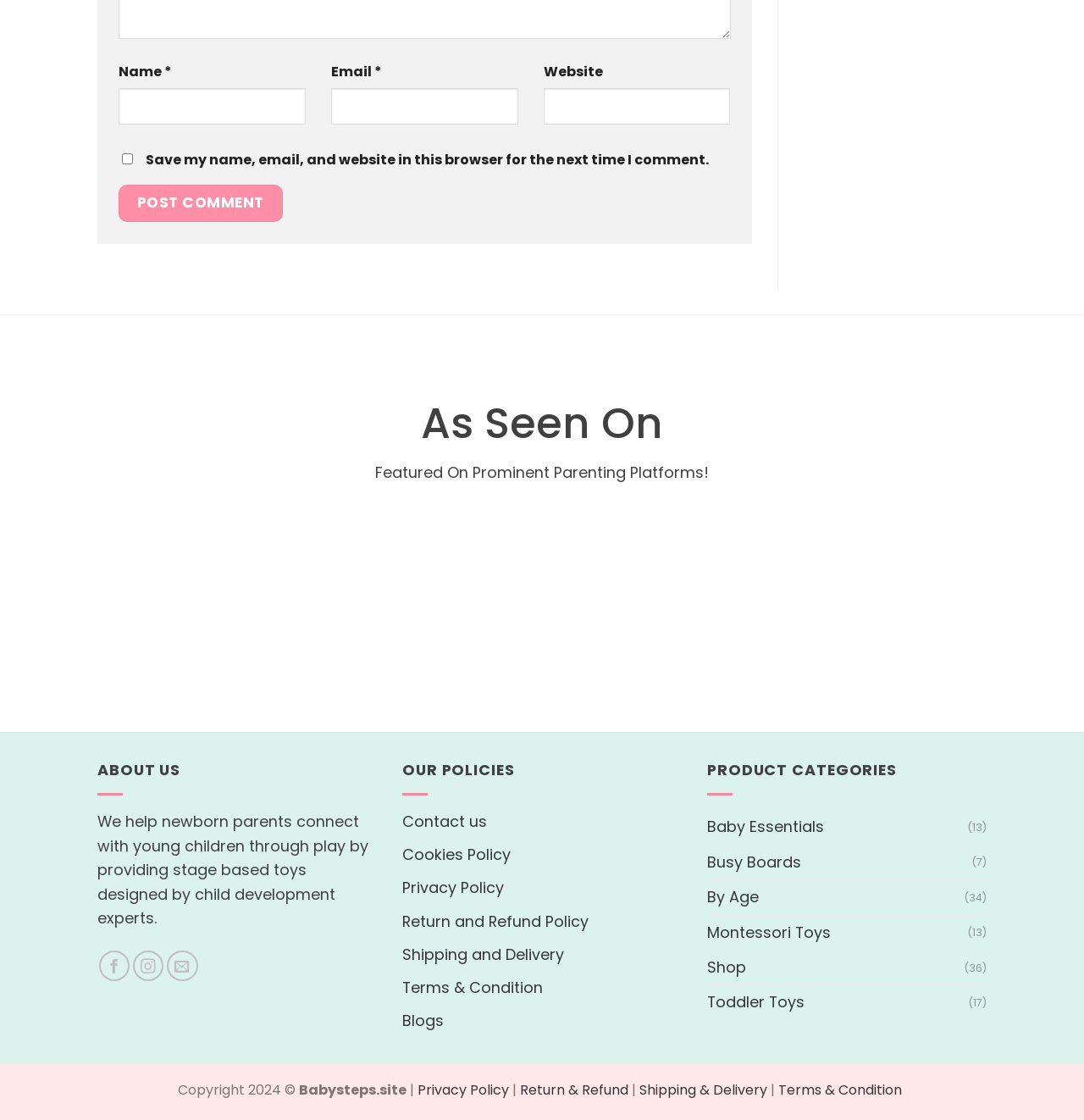Provide the bounding box coordinates for the area that should be clicked to complete the instruction: "Click the Post Comment button".

[0.109, 0.165, 0.261, 0.198]